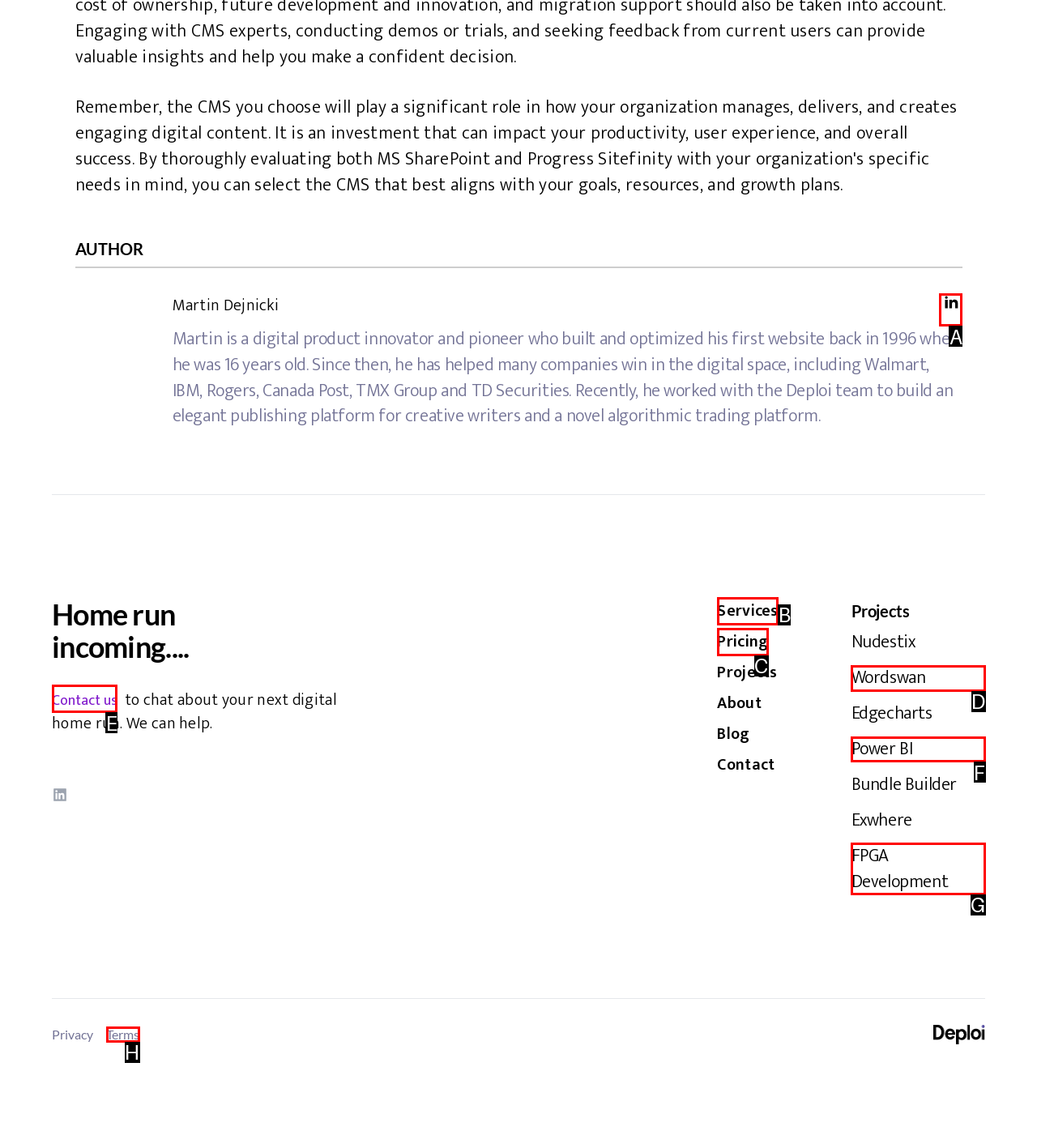Which option should you click on to fulfill this task: Contact us? Answer with the letter of the correct choice.

E